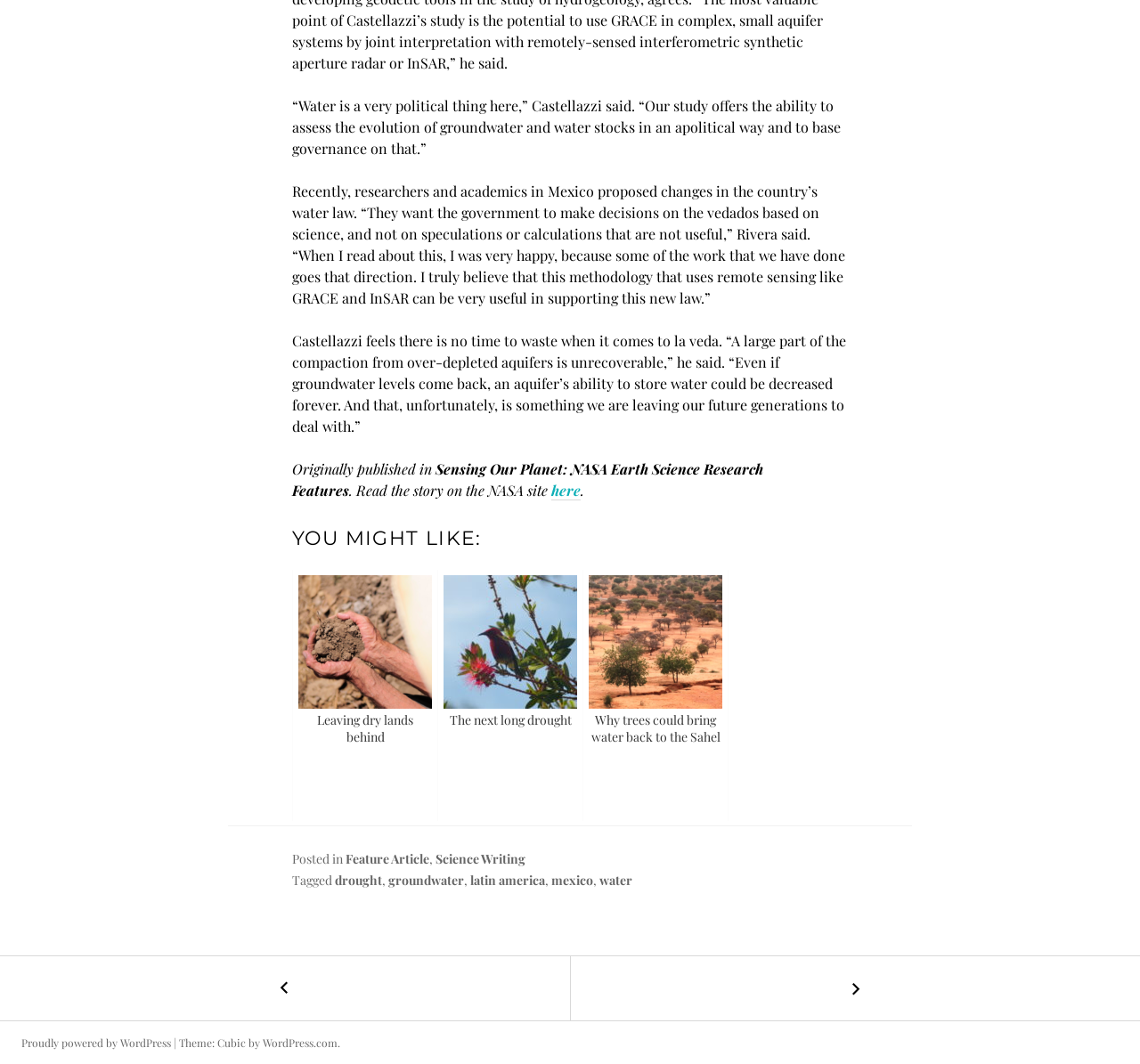Respond with a single word or short phrase to the following question: 
What is the name of the NASA research feature?

Sensing Our Planet